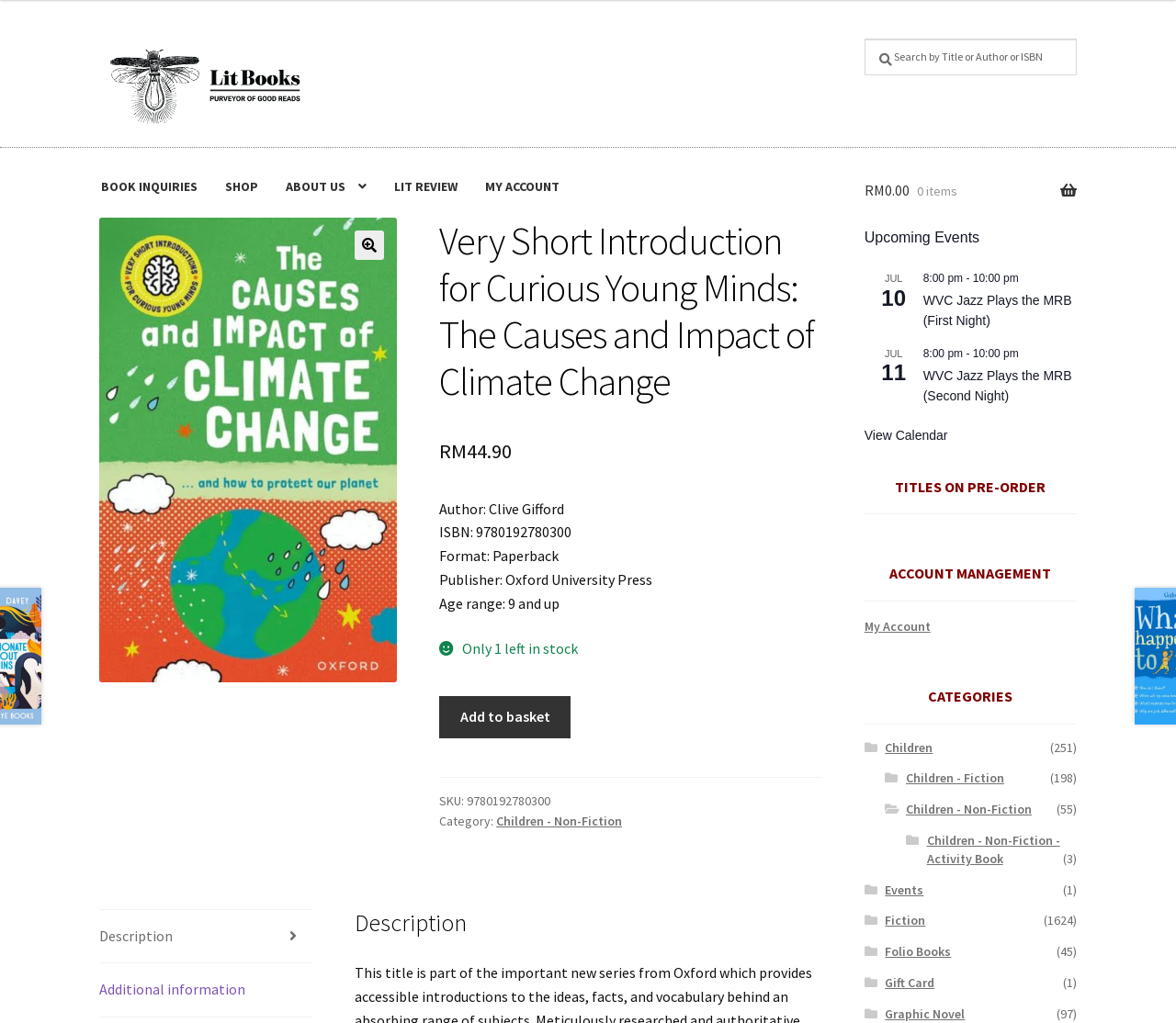Extract the bounding box coordinates for the described element: "parent_node: Category: Children - Non-Fiction". The coordinates should be represented as four float numbers between 0 and 1: [left, top, right, bottom].

[0.084, 0.213, 0.337, 0.667]